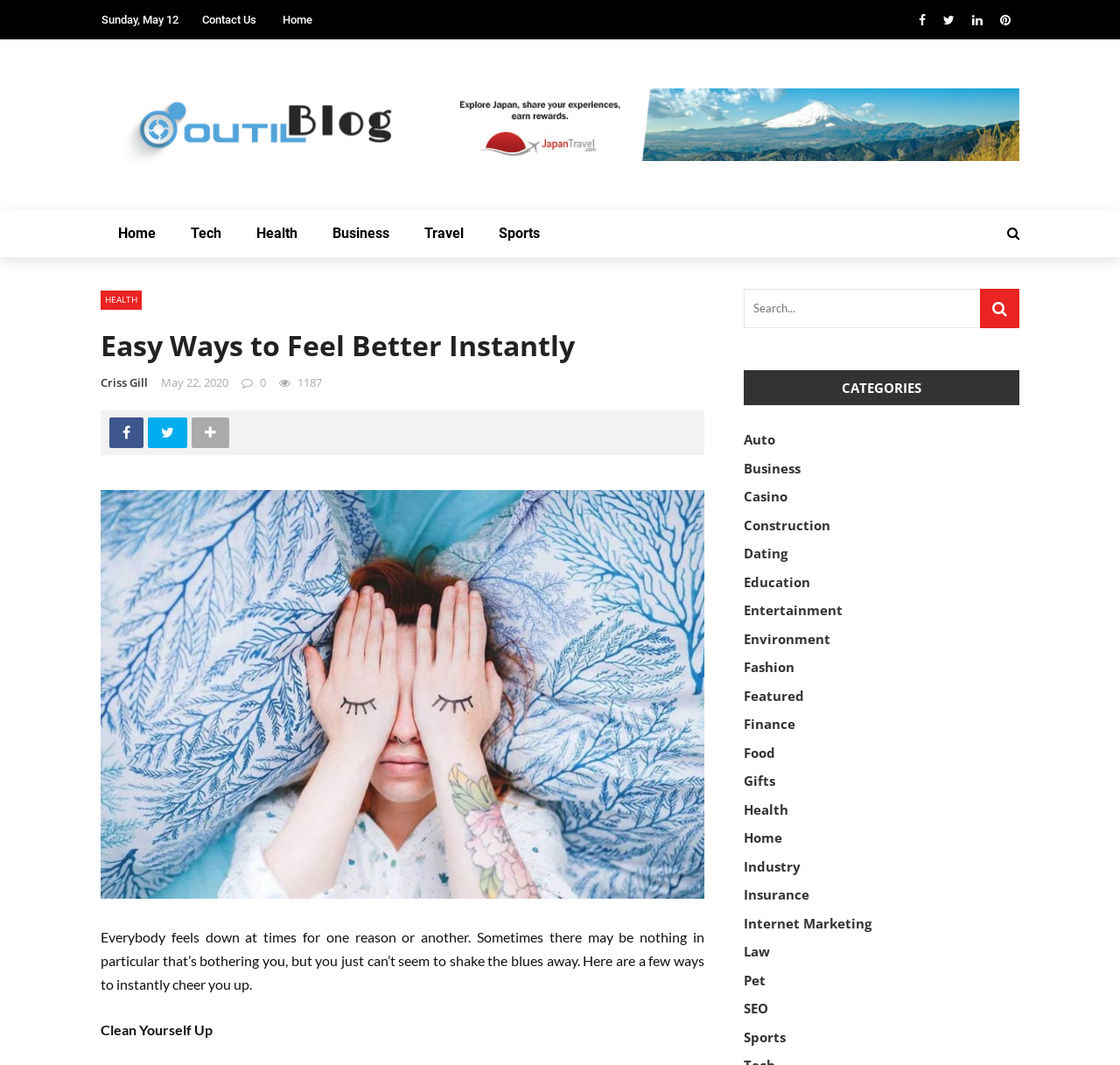Pinpoint the bounding box coordinates of the element that must be clicked to accomplish the following instruction: "Click the 'Contact Us' link". The coordinates should be in the format of four float numbers between 0 and 1, i.e., [left, top, right, bottom].

[0.18, 0.012, 0.229, 0.025]